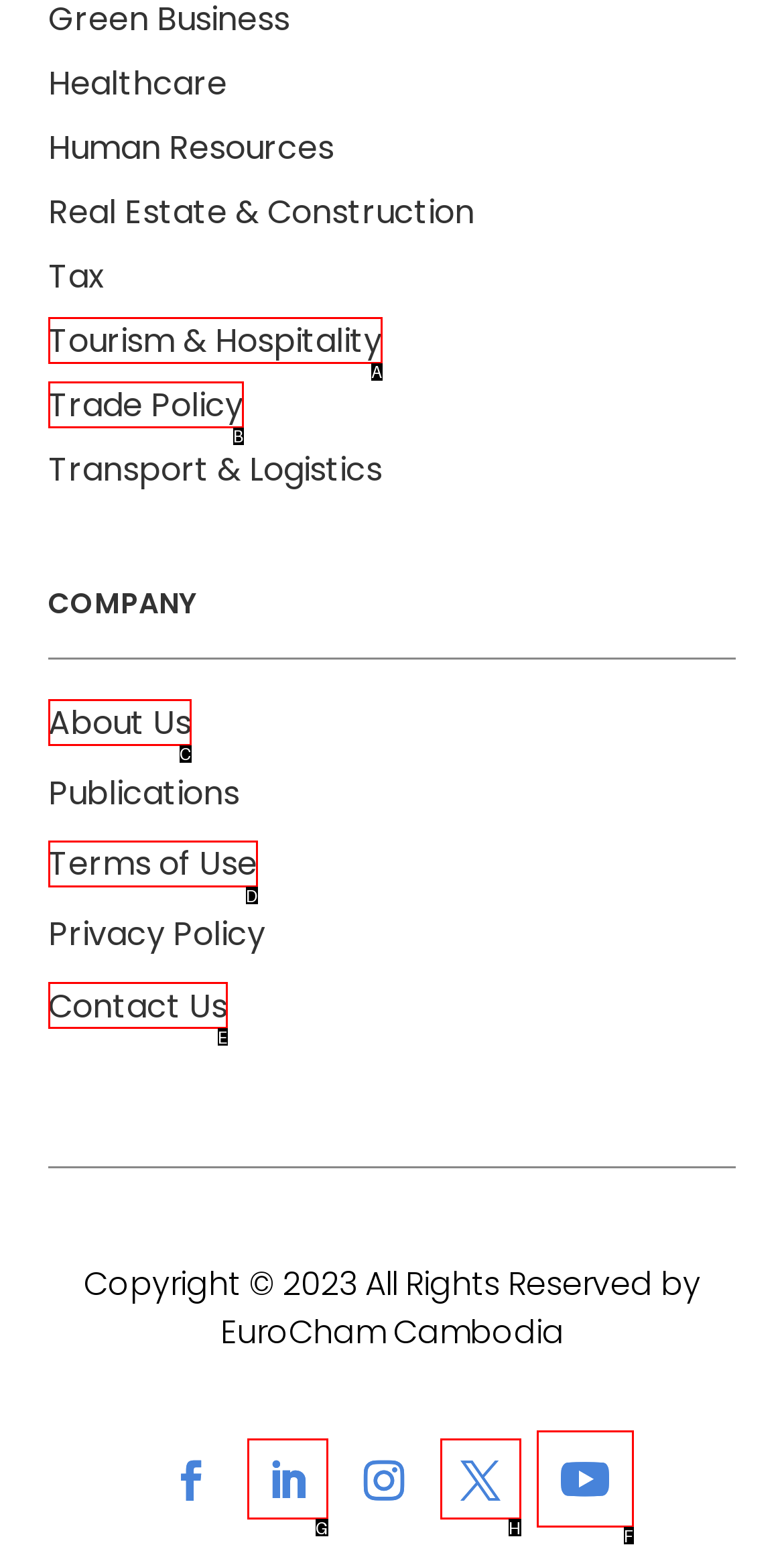Identify the HTML element that best fits the description: Contact Us. Respond with the letter of the corresponding element.

E